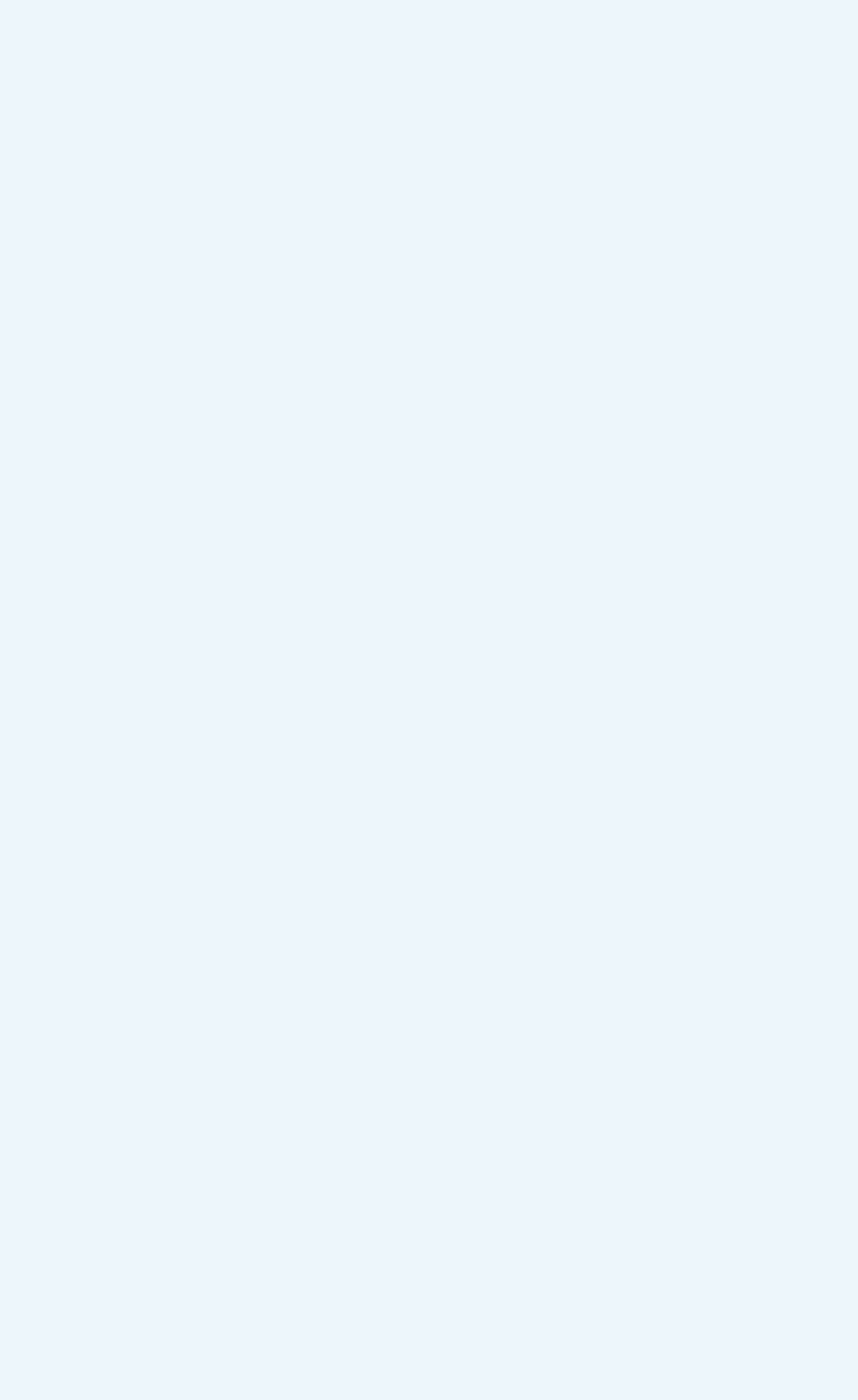Could you locate the bounding box coordinates for the section that should be clicked to accomplish this task: "Read About TH1NG".

[0.041, 0.643, 0.264, 0.668]